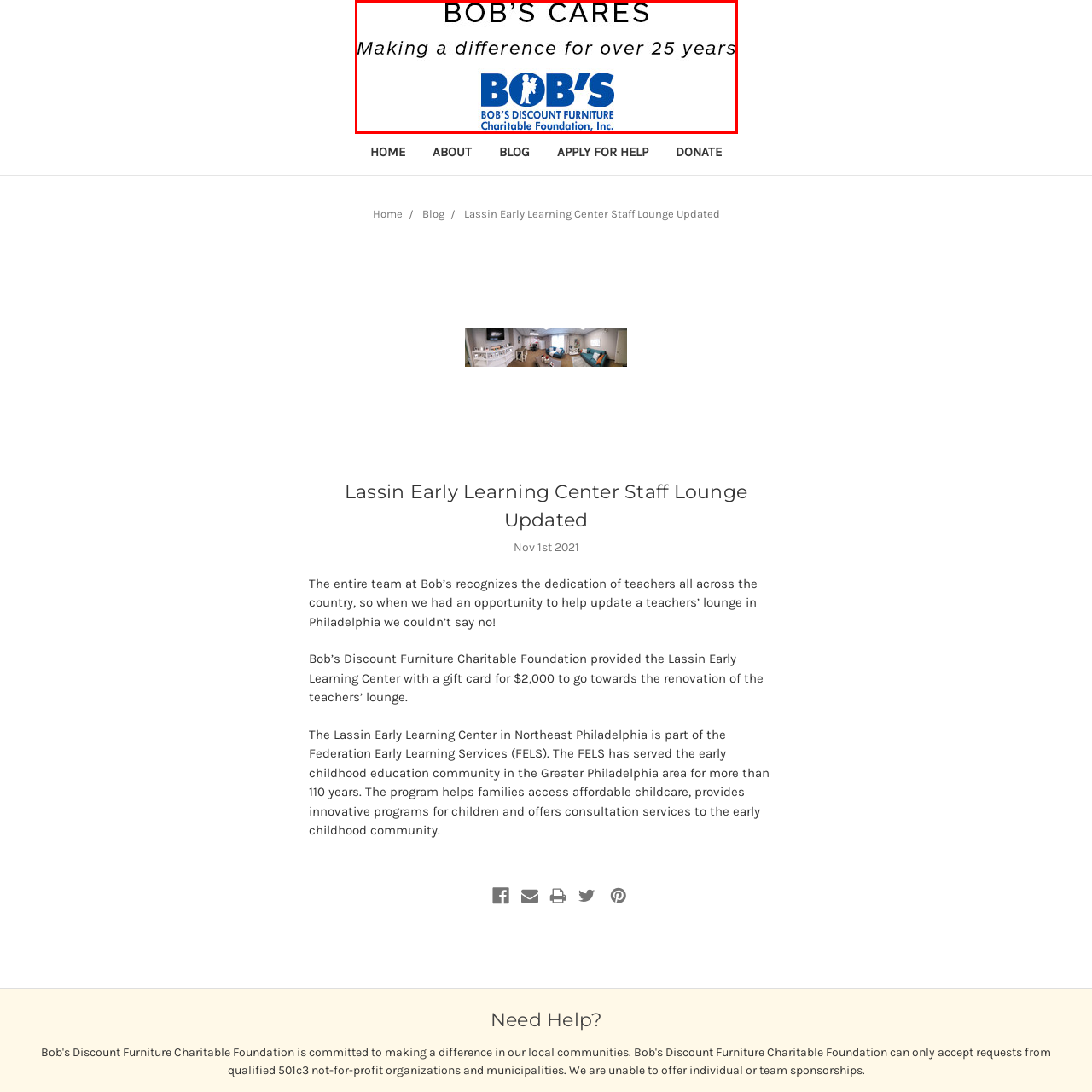What is the brand identity of Bob's?
Observe the image inside the red bounding box and give a concise answer using a single word or phrase.

Playful graphic of a person